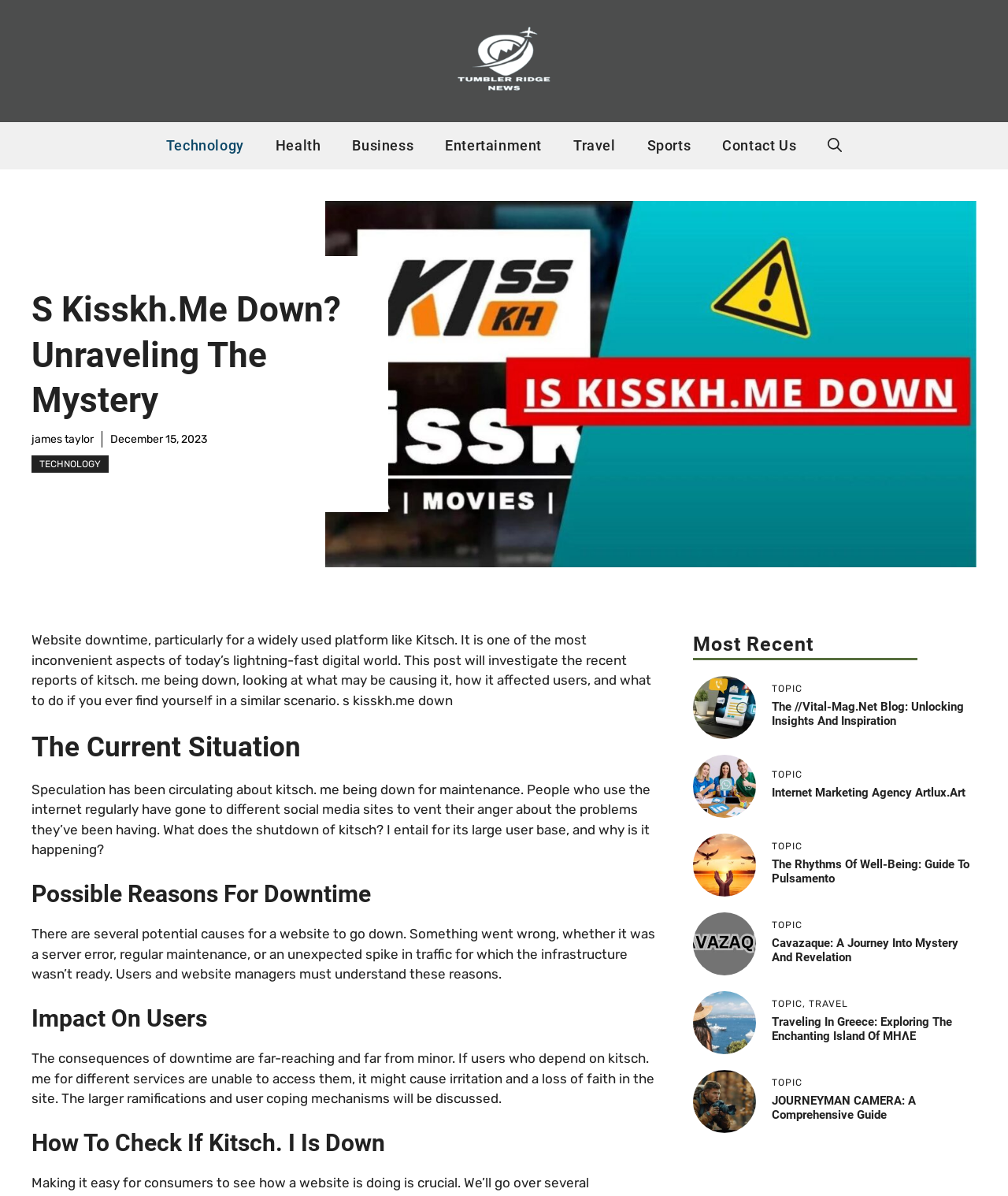Find and indicate the bounding box coordinates of the region you should select to follow the given instruction: "Visit the 'The //vital-mag.net blog'".

[0.688, 0.584, 0.75, 0.597]